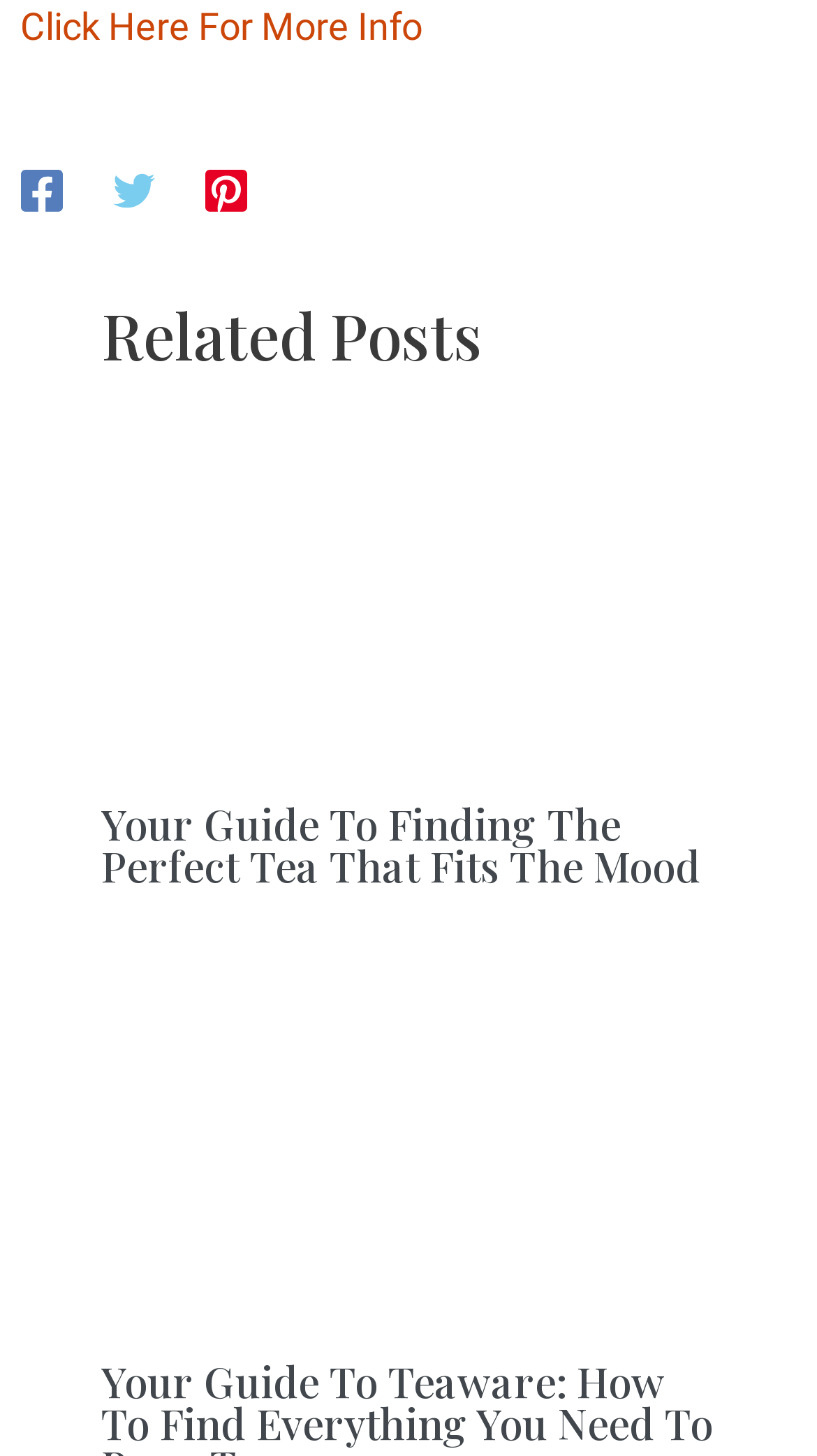Identify the bounding box for the described UI element: "Click Here For More Info".

[0.025, 0.003, 0.517, 0.033]